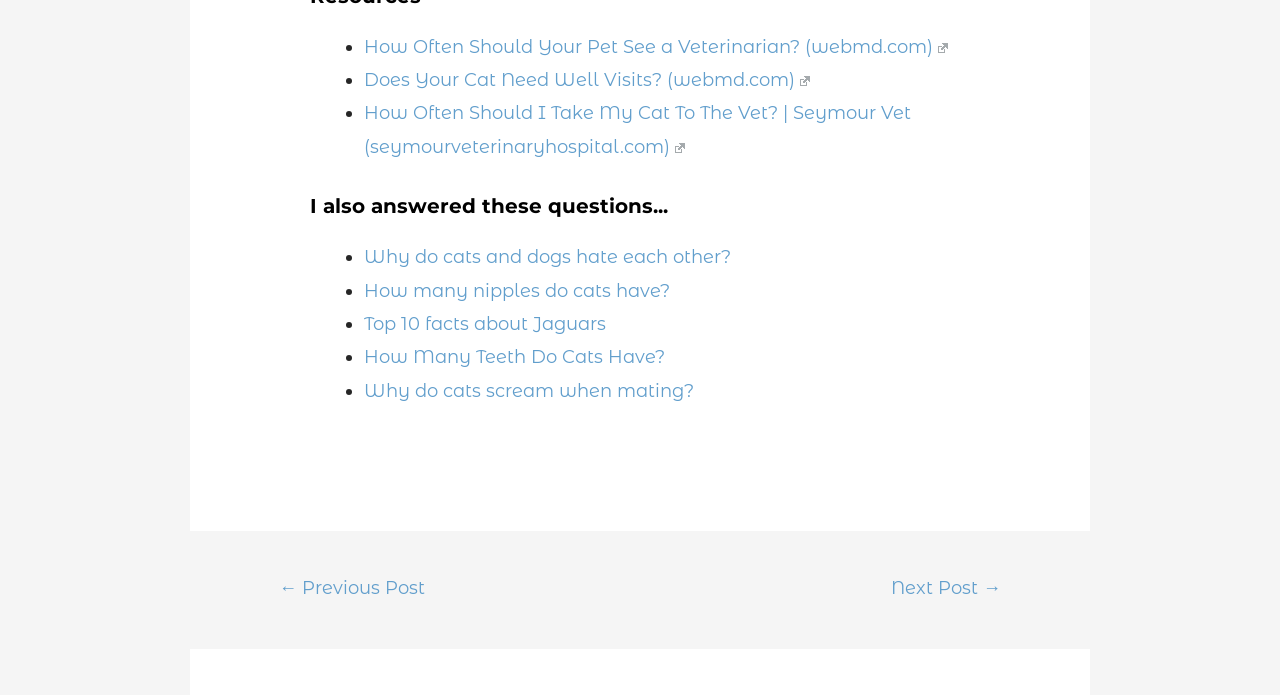What is the purpose of the 'I also answered these questions...' section?
Using the image as a reference, answer with just one word or a short phrase.

provide additional information